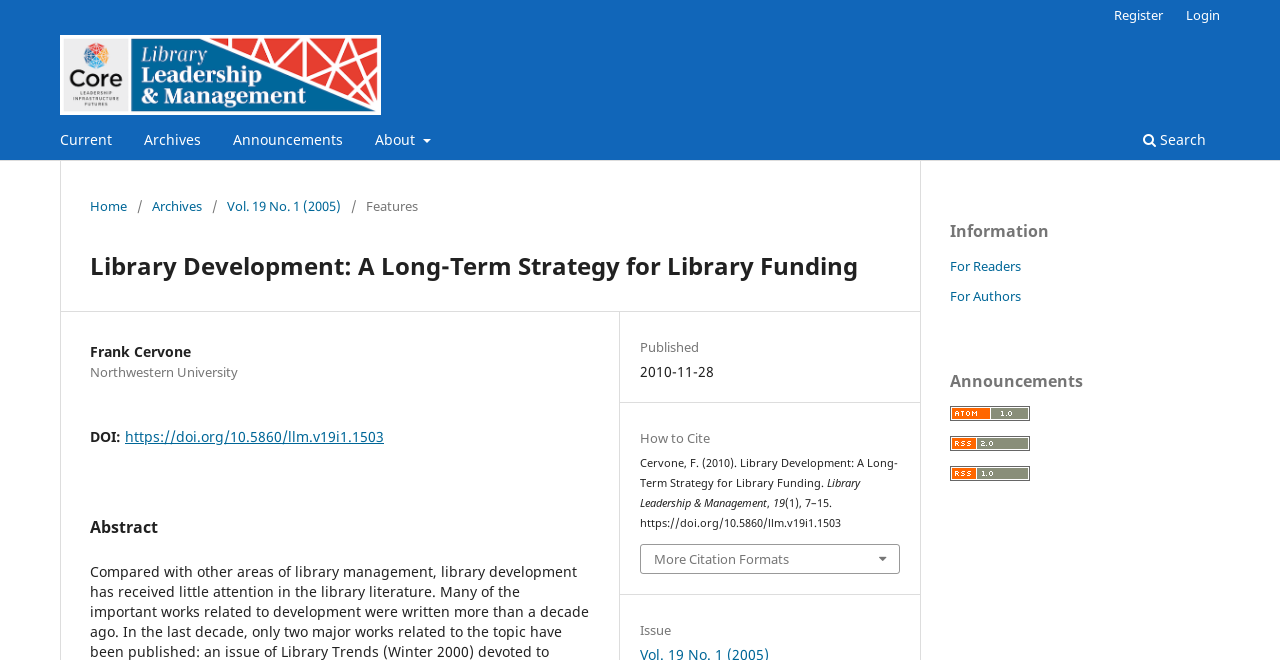Please find the bounding box coordinates in the format (top-left x, top-left y, bottom-right x, bottom-right y) for the given element description. Ensure the coordinates are floating point numbers between 0 and 1. Description: Vol. 19 No. 1 (2005)

[0.177, 0.297, 0.266, 0.327]